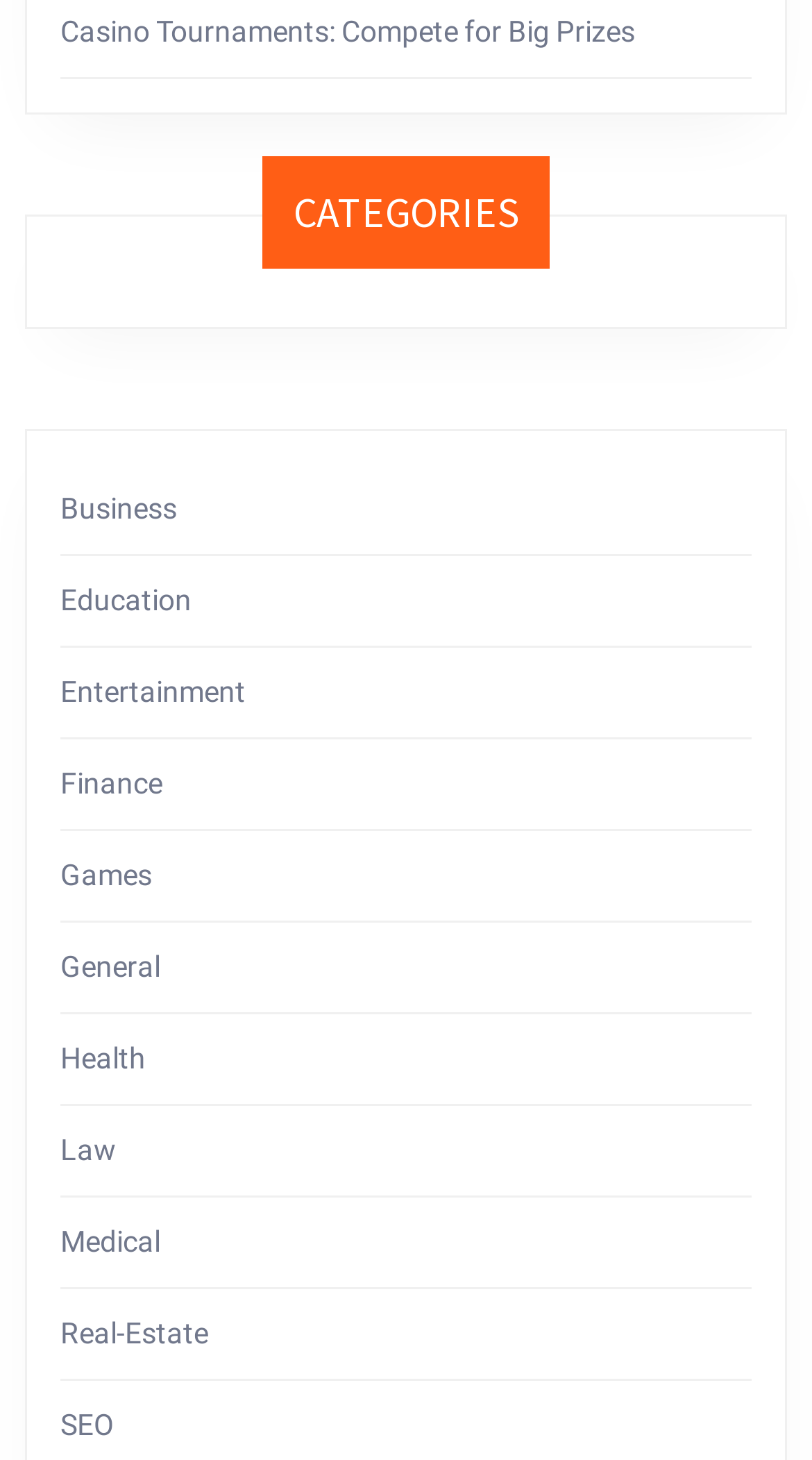Find the coordinates for the bounding box of the element with this description: "Finance".

[0.074, 0.524, 0.2, 0.547]